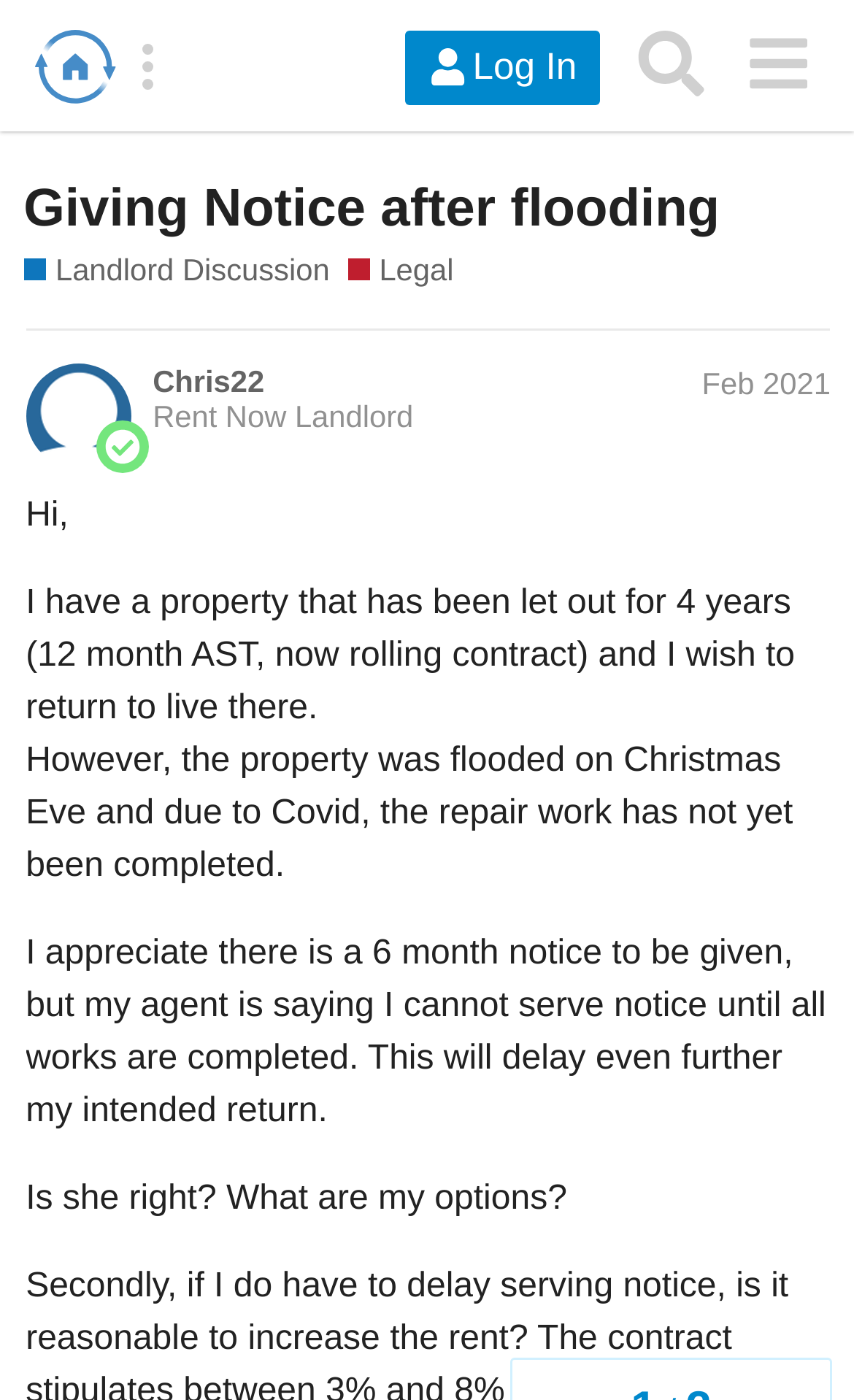What is the type of contract mentioned?
Answer the question in as much detail as possible.

The webpage mentions that the property has been let out for 4 years with a 12 month Assured Shorthold Tenancy (AST) contract, which is now rolling.